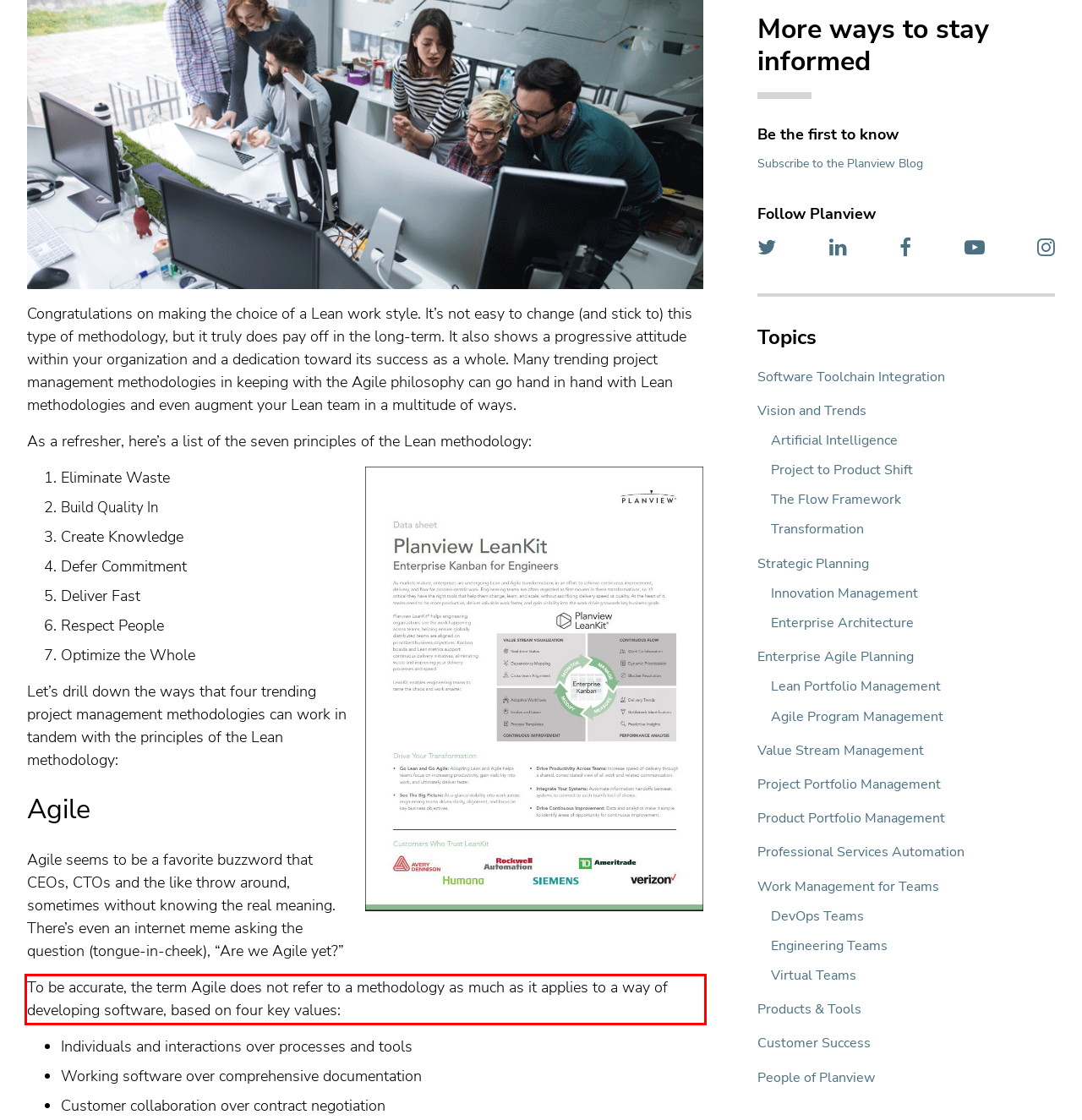Using the webpage screenshot, recognize and capture the text within the red bounding box.

To be accurate, the term Agile does not refer to a methodology as much as it applies to a way of developing software, based on four key values: